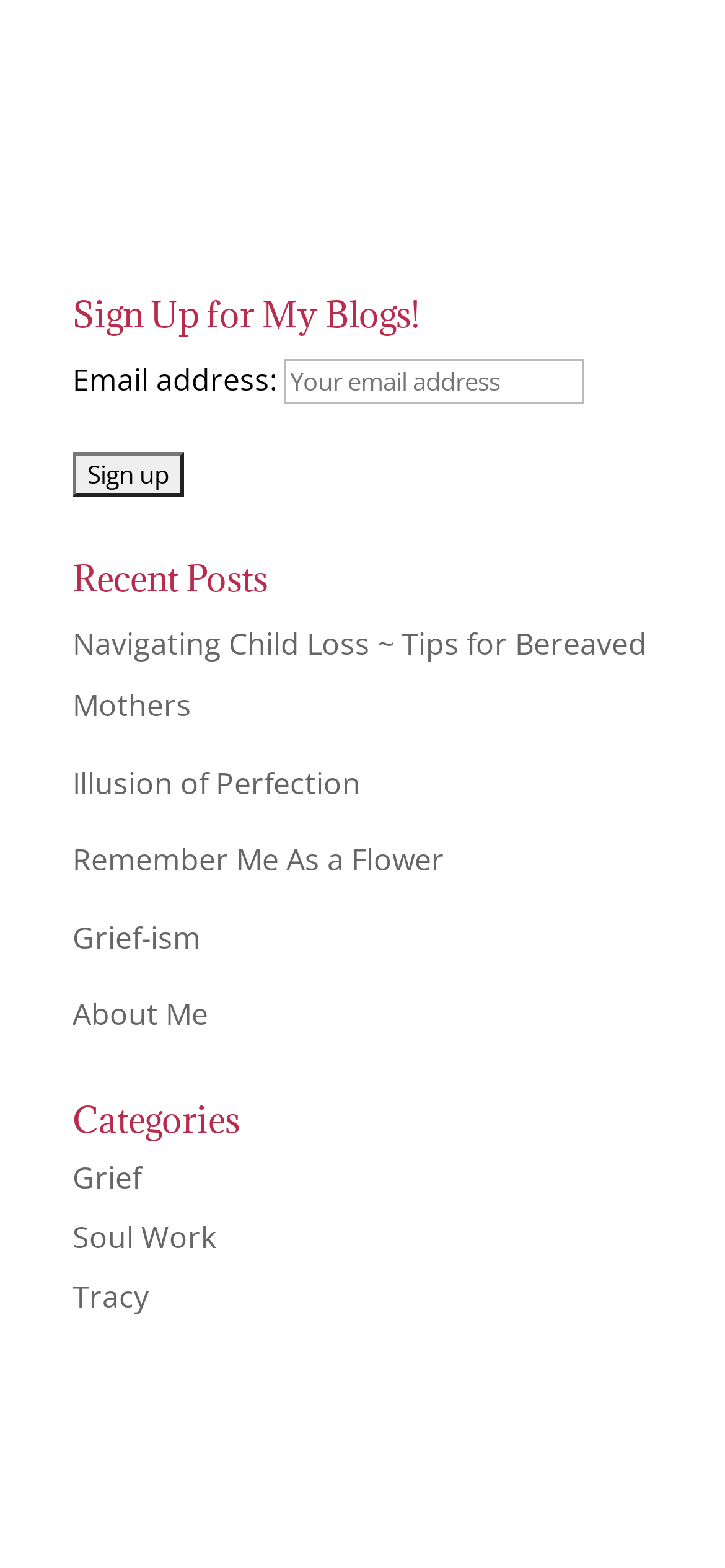Provide your answer in a single word or phrase: 
What is the author's name?

Tracy